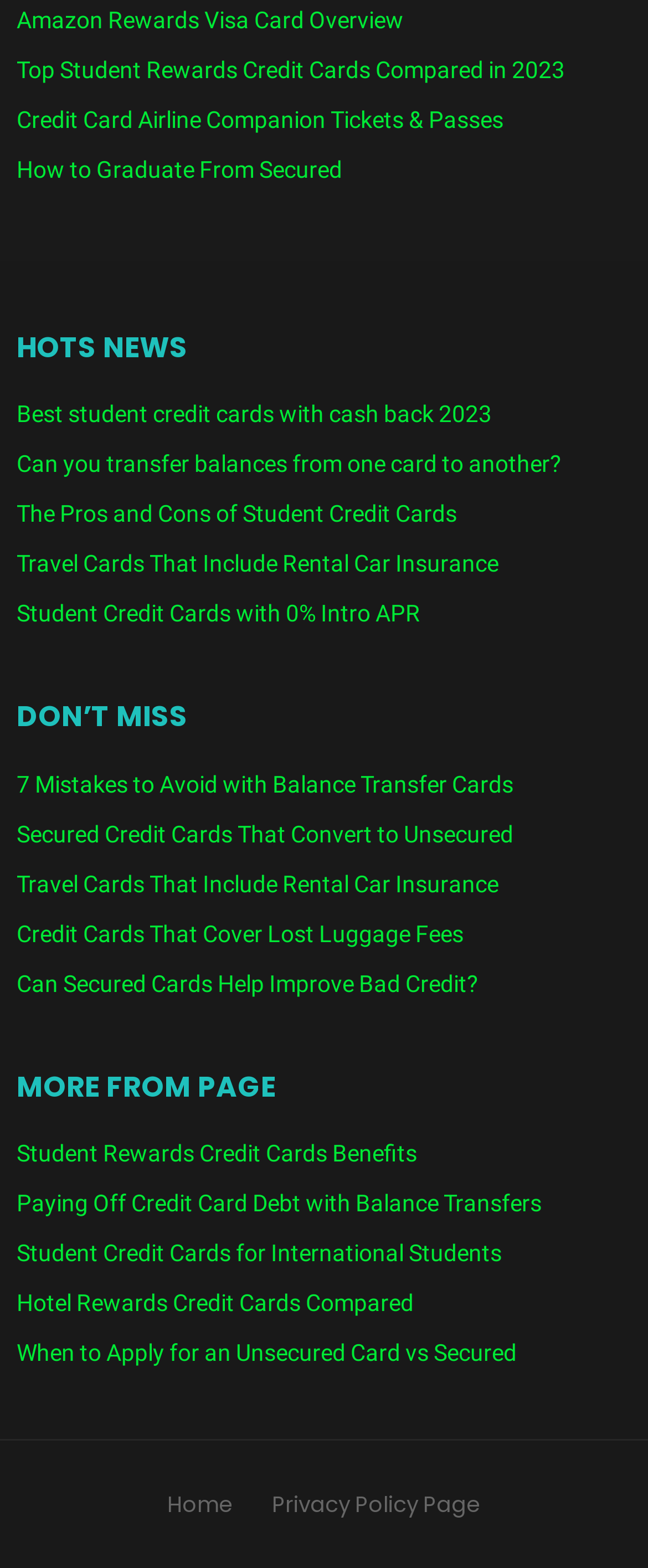Please answer the following question using a single word or phrase: How many links are there under the 'HOTS NEWS' section?

5